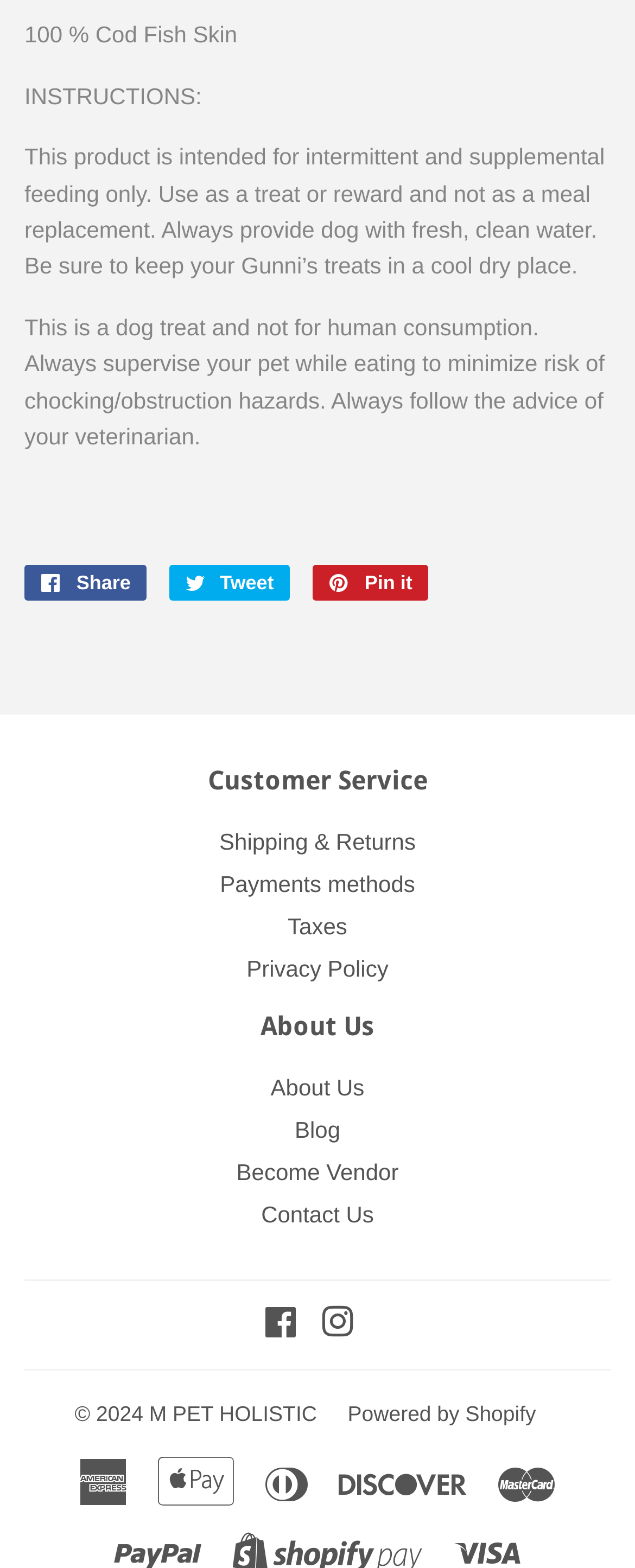Identify the bounding box coordinates of the area you need to click to perform the following instruction: "Visit M PET HOLISTIC".

[0.235, 0.894, 0.499, 0.91]